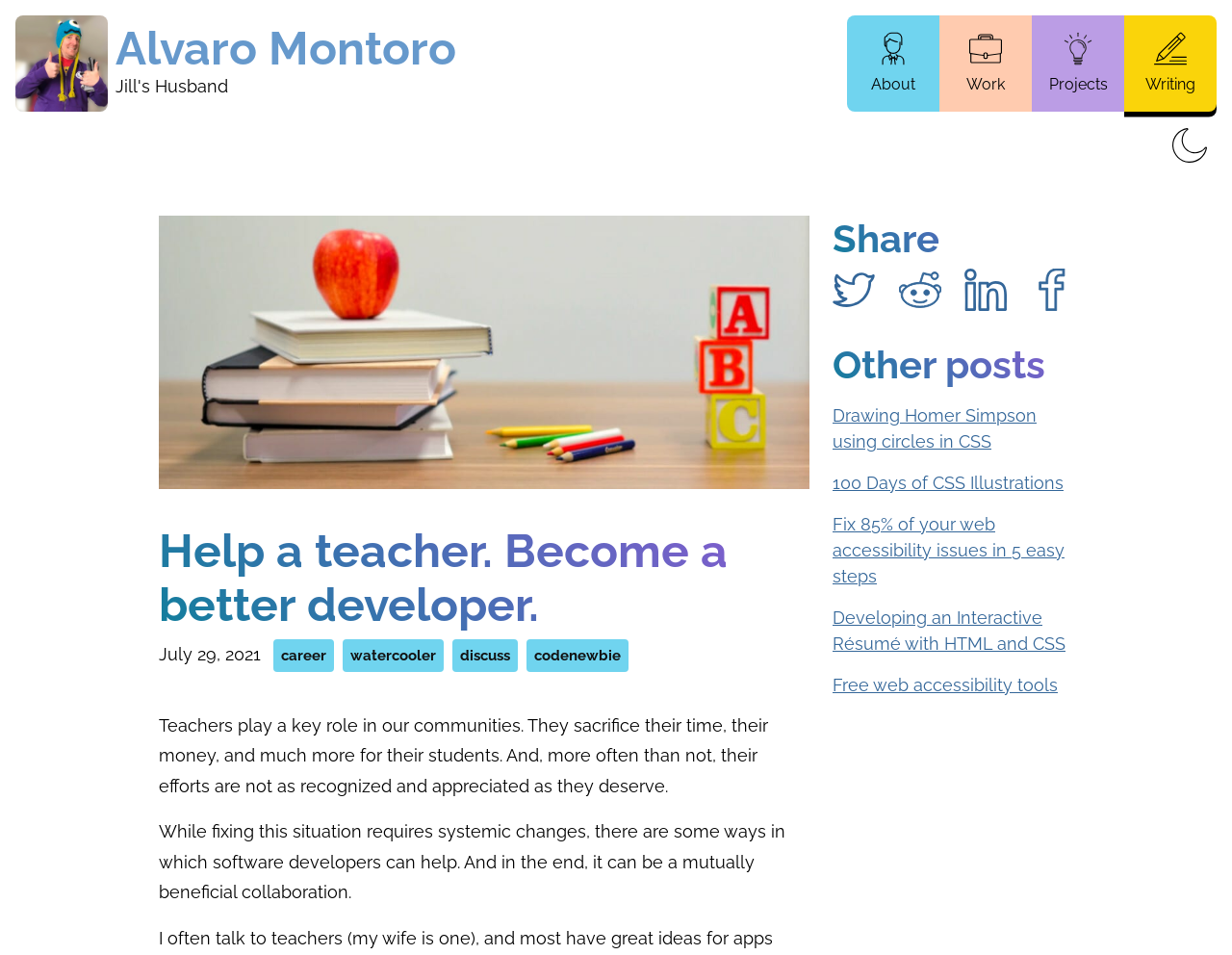Predict the bounding box coordinates of the UI element that matches this description: "Alvaro Montoro". The coordinates should be in the format [left, top, right, bottom] with each value between 0 and 1.

[0.094, 0.026, 0.37, 0.075]